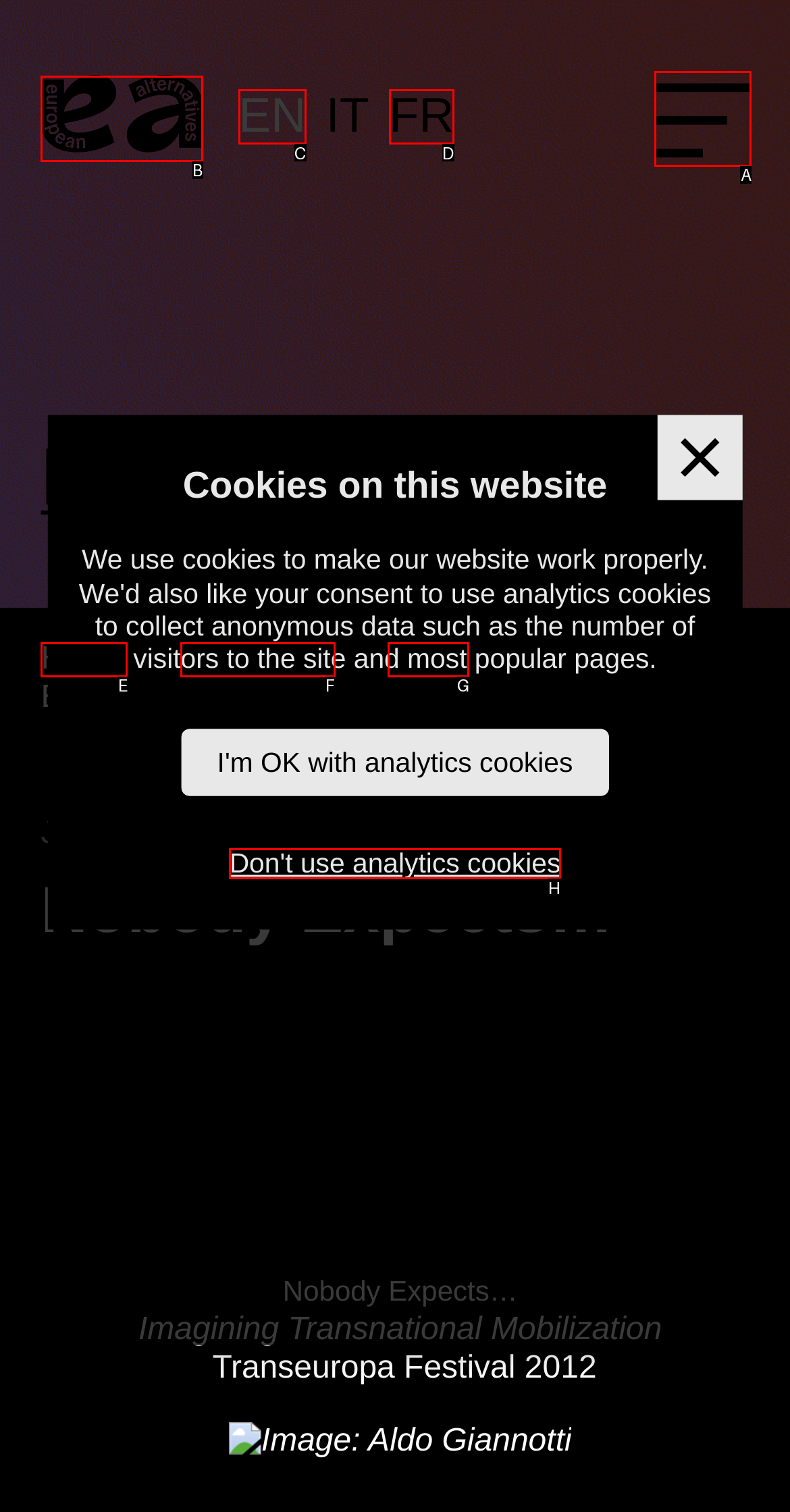Choose the letter that corresponds to the correct button to accomplish the task: Select the 'CAT' option
Reply with the letter of the correct selection only.

None